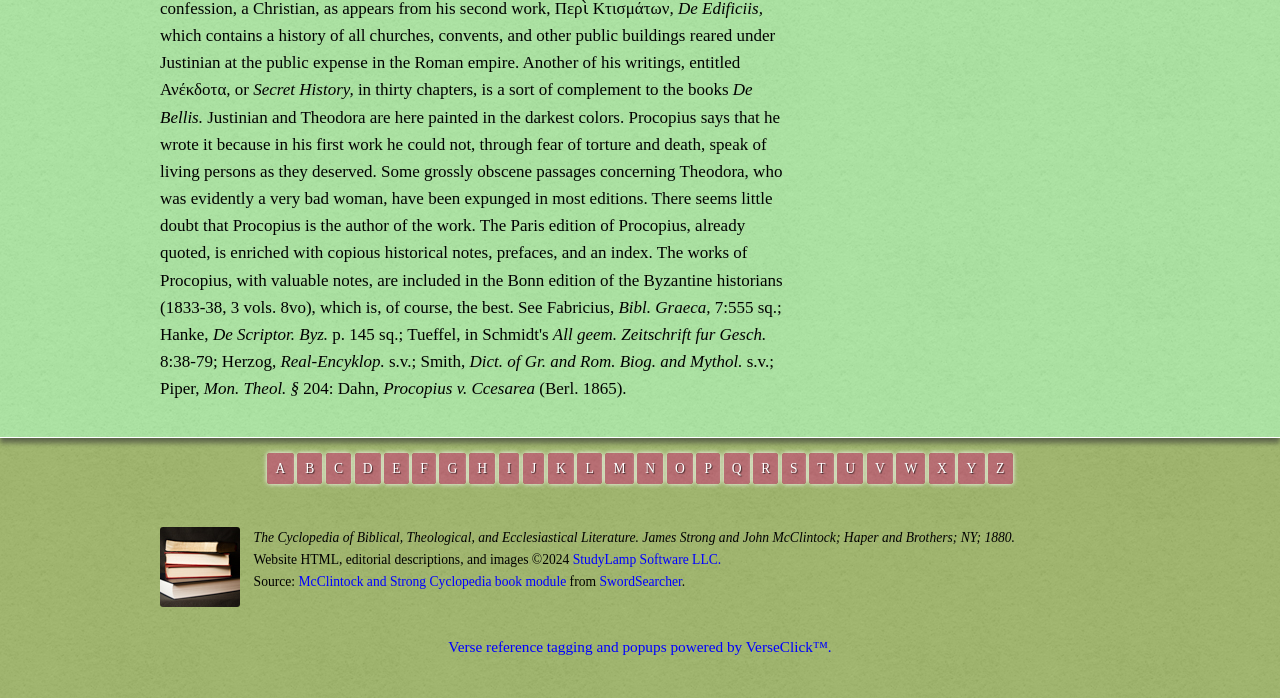Please provide a detailed answer to the question below by examining the image:
What is the name of the book module mentioned in the text?

I found the answer by reading the text and identifying the name of the book module mentioned in the sentence 'Source: McClintock and Strong Cyclopedia book module from SwordSearcher.'